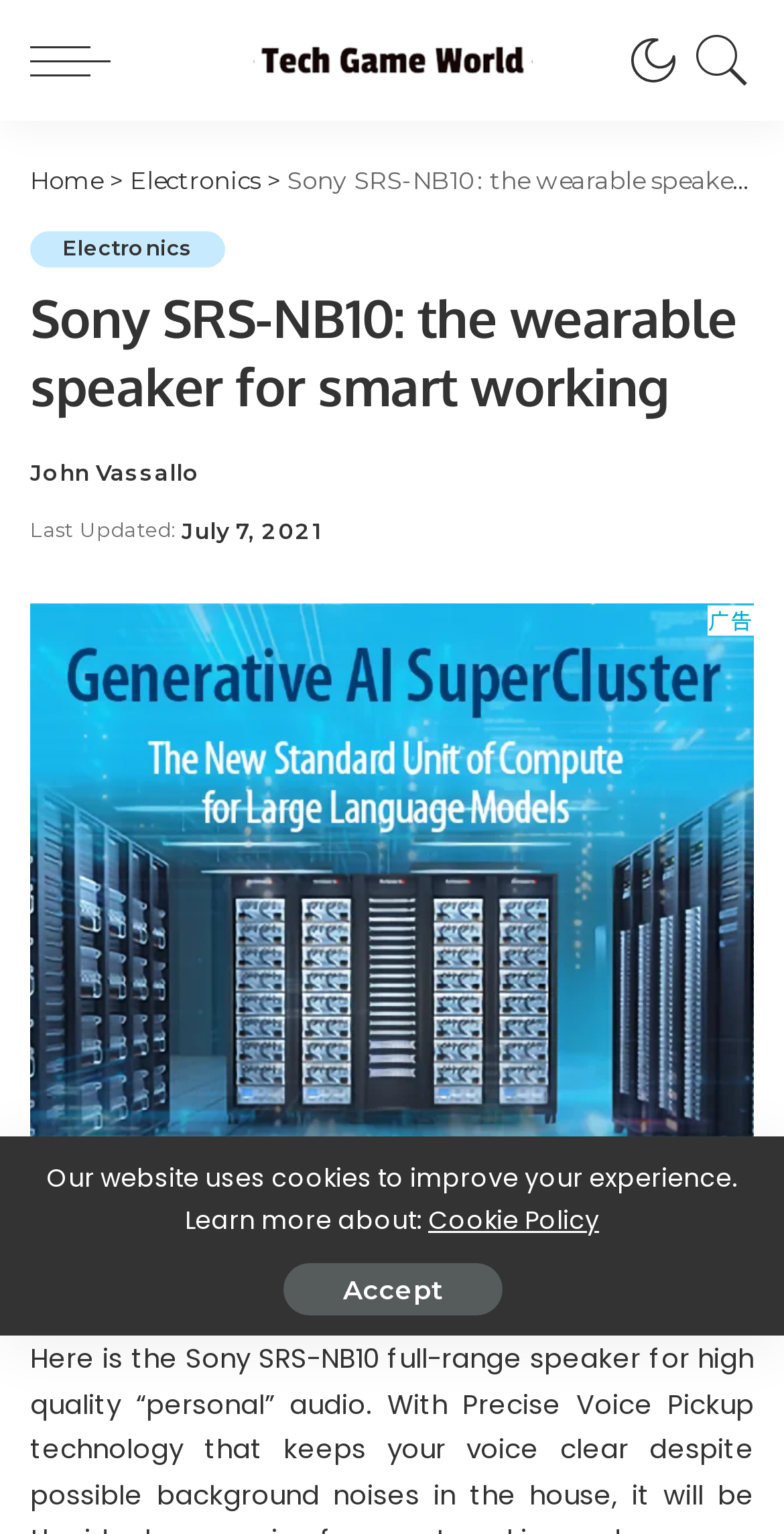What is the category of the article?
Using the screenshot, give a one-word or short phrase answer.

Electronics